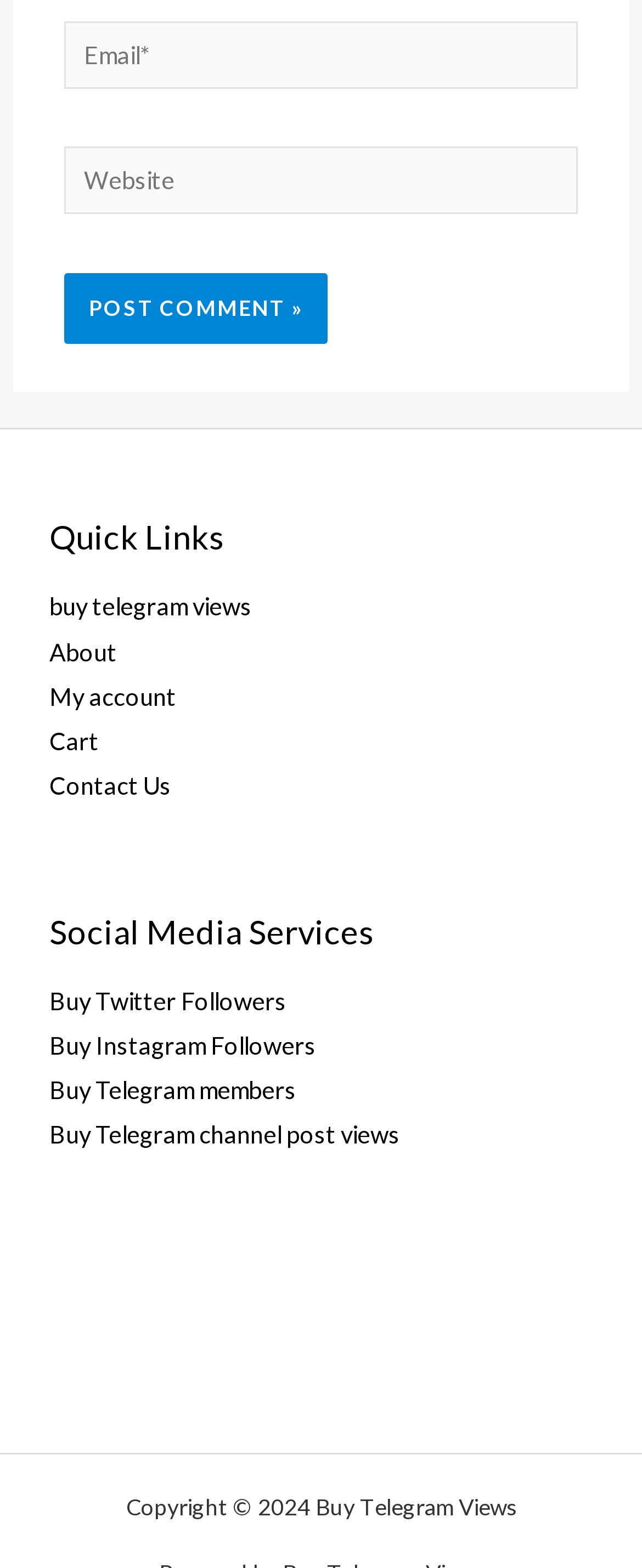Can you determine the bounding box coordinates of the area that needs to be clicked to fulfill the following instruction: "Check the copyright information"?

[0.196, 0.953, 0.804, 0.97]